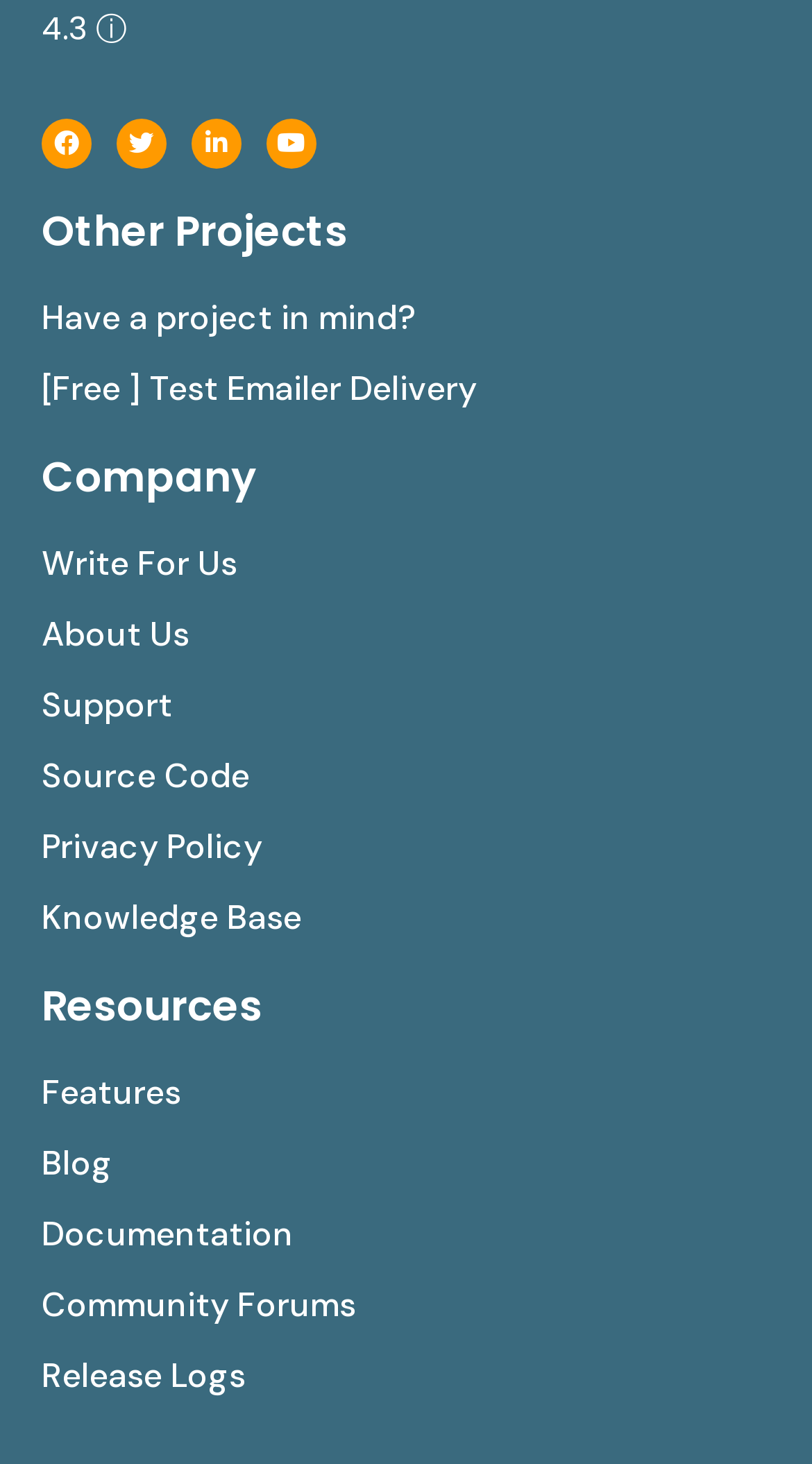How many headings are there?
Please answer using one word or phrase, based on the screenshot.

4